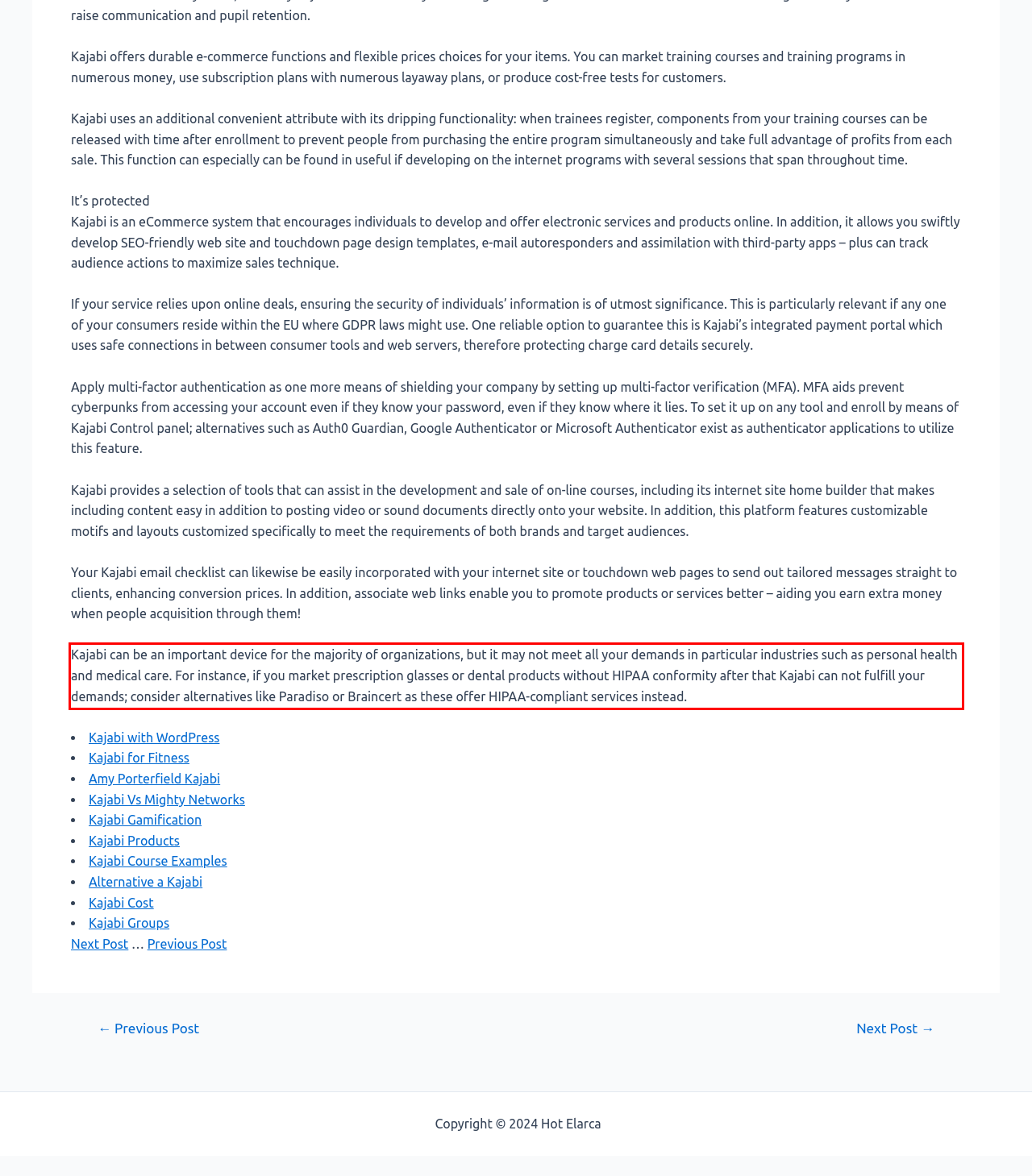There is a UI element on the webpage screenshot marked by a red bounding box. Extract and generate the text content from within this red box.

Kajabi can be an important device for the majority of organizations, but it may not meet all your demands in particular industries such as personal health and medical care. For instance, if you market prescription glasses or dental products without HIPAA conformity after that Kajabi can not fulfill your demands; consider alternatives like Paradiso or Braincert as these offer HIPAA-compliant services instead.